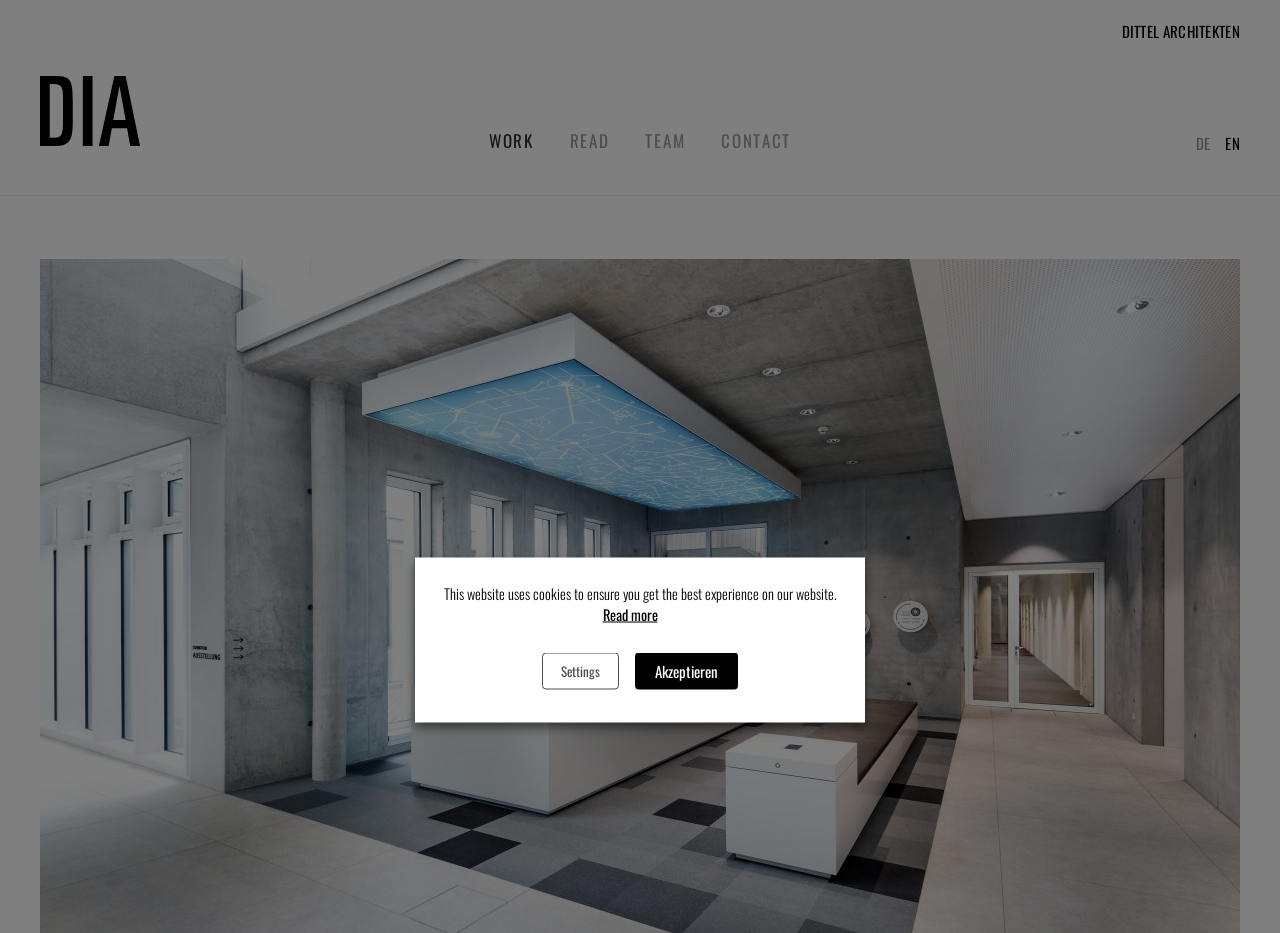What is the purpose of the cookie consent dialog?
Provide a detailed answer to the question, using the image to inform your response.

I found the answer by looking at the cookie consent dialog, where I saw a static text element with the text 'This website uses cookies to ensure you get the best experience on our website.'. This suggests that the purpose of the dialog is to inform users about the use of cookies and to obtain their consent.